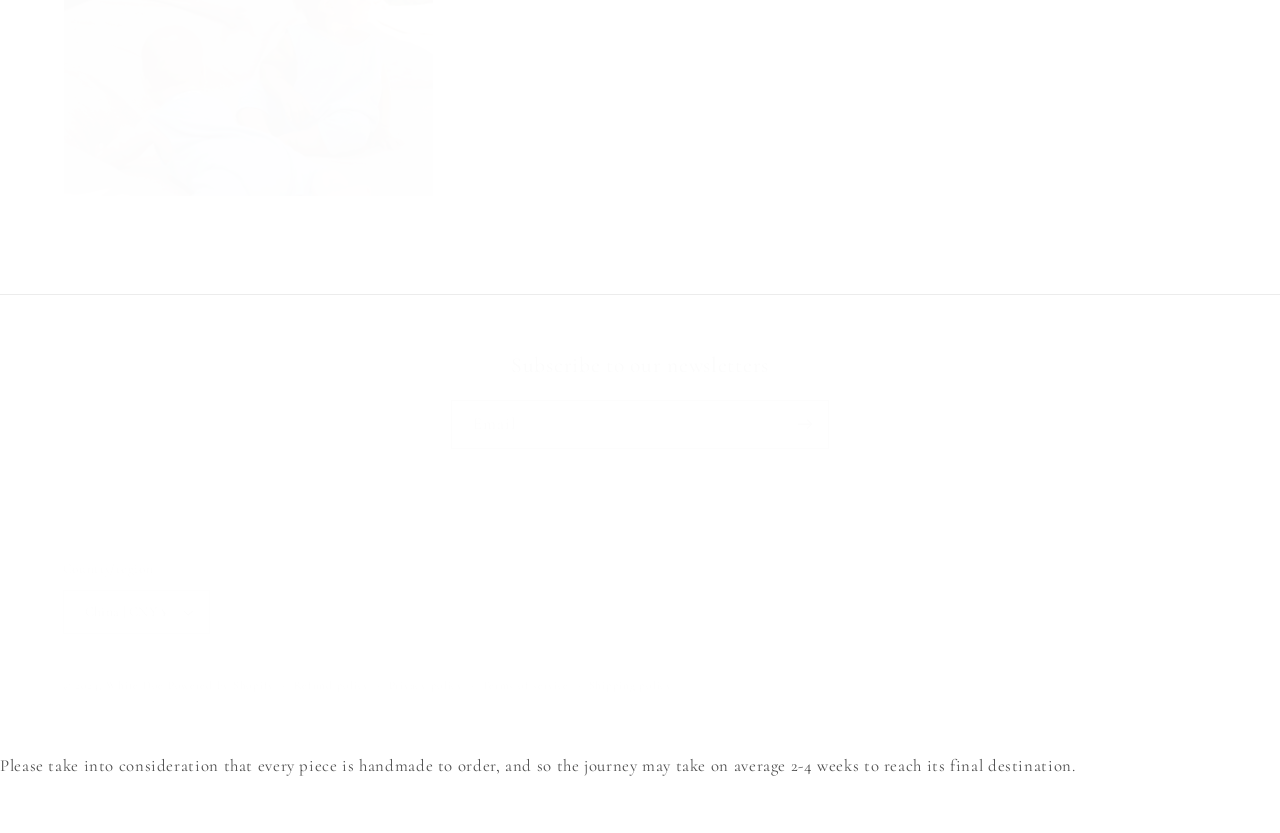Please provide a comprehensive answer to the question below using the information from the image: What is the purpose of the textbox?

The textbox is labeled as 'Email' and is required, indicating that it is used to input an email address, likely for subscribing to newsletters.